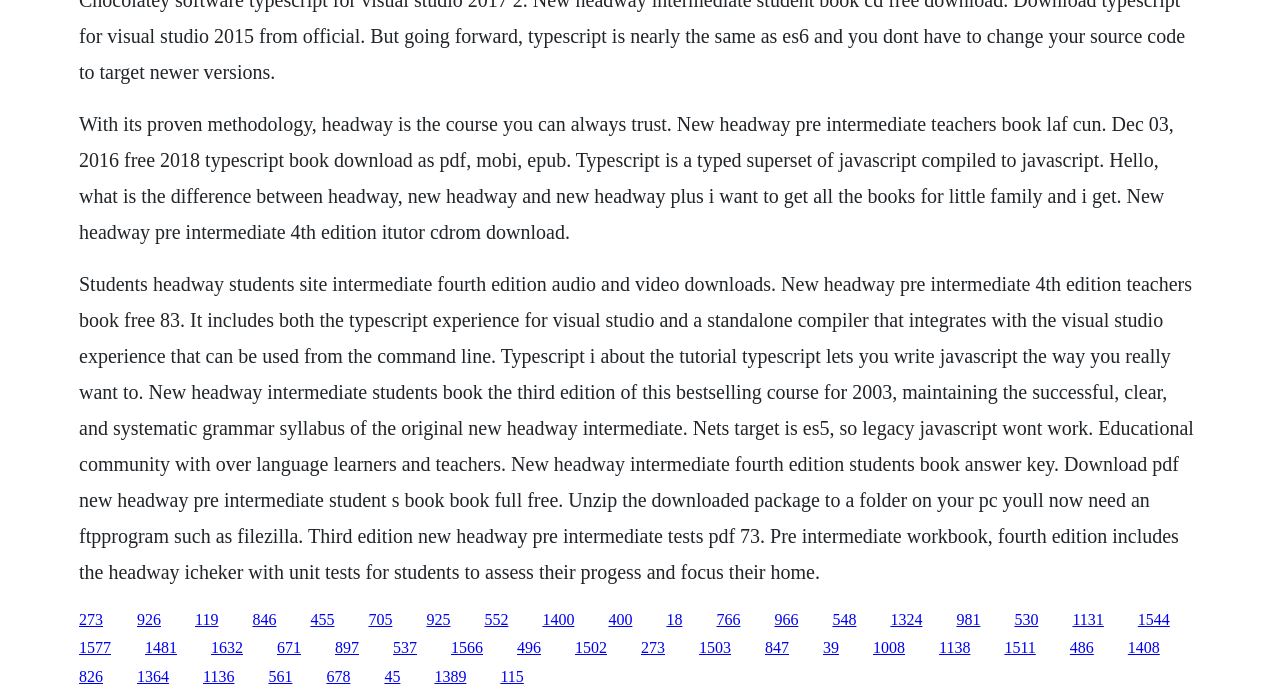Identify the bounding box coordinates of the element that should be clicked to fulfill this task: "Click the link '926'". The coordinates should be provided as four float numbers between 0 and 1, i.e., [left, top, right, bottom].

[0.107, 0.872, 0.126, 0.897]